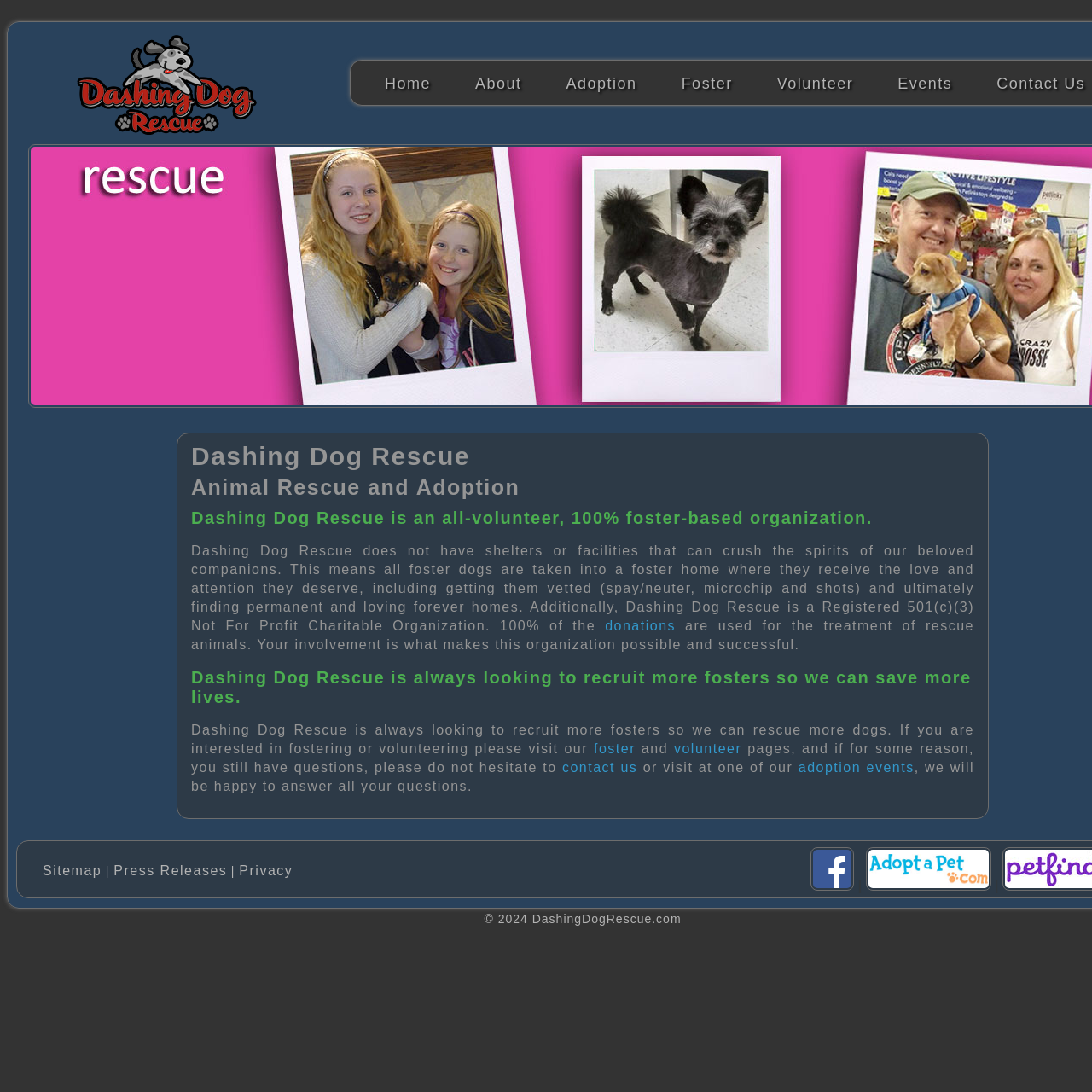What is the ultimate goal of Dashing Dog Rescue?
Please provide a detailed and thorough answer to the question.

Based on the webpage content, it is clear that the ultimate goal of Dashing Dog Rescue is to find permanent and loving forever homes for the rescued dogs, which is mentioned in the context of the foster care process.